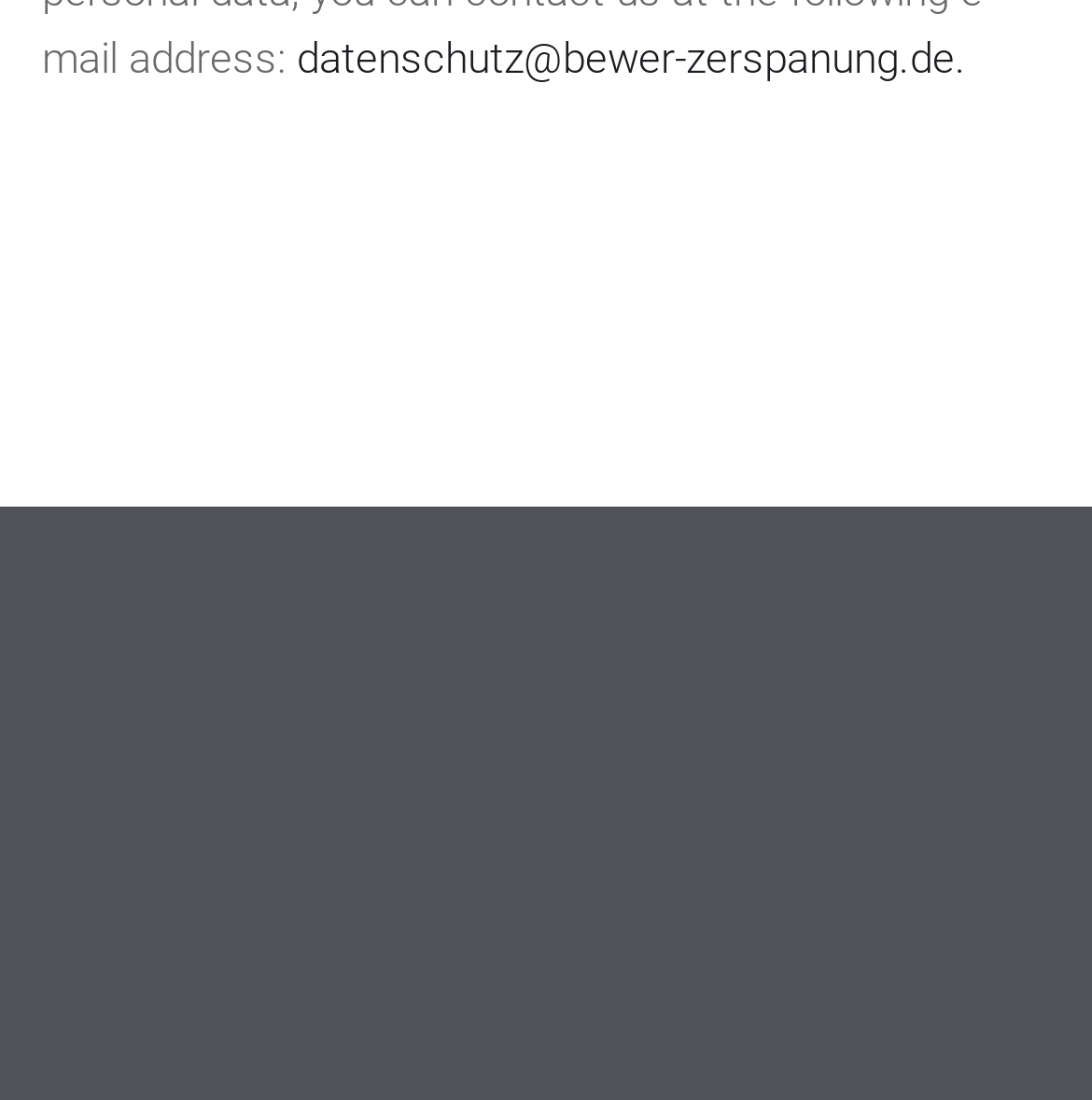How many links are there in the footer section?
Provide a fully detailed and comprehensive answer to the question.

I counted the number of links in the footer section of the webpage and found four links: 'CONTACT', 'LEGAL NOTICE', 'PRIVACY POLICY', and an email link 'datenschutz@bewer-zerspanung.de'.